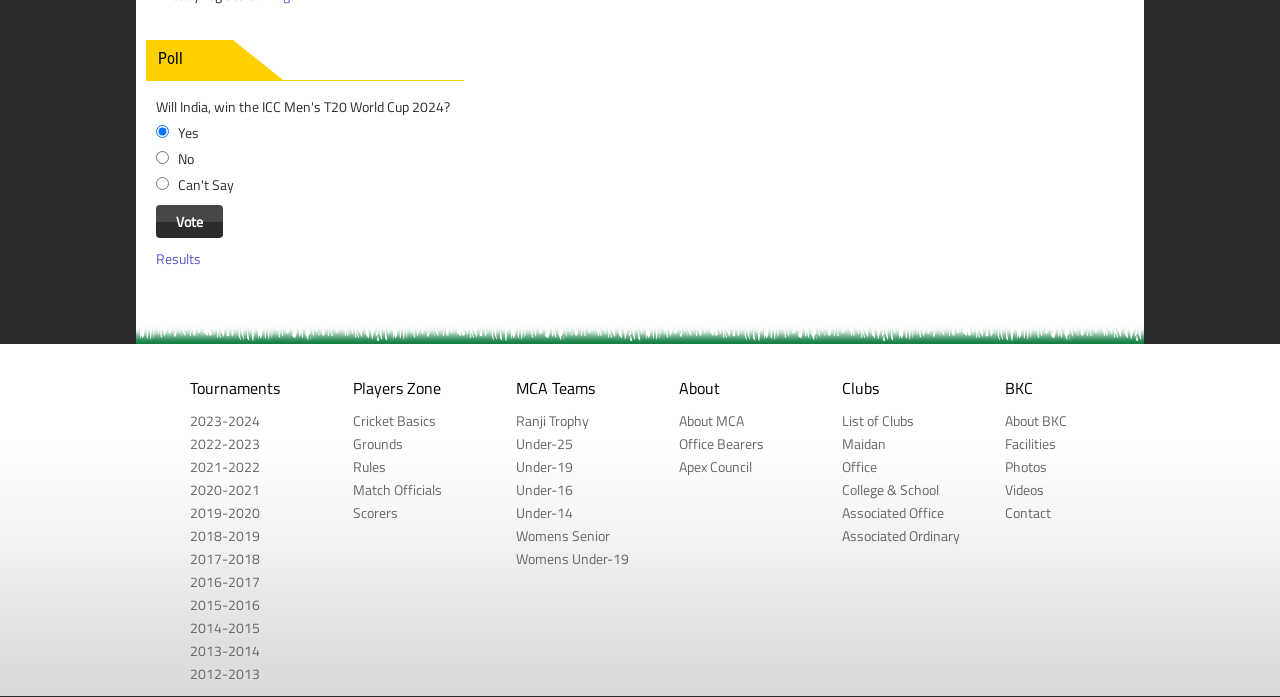Examine the image and give a thorough answer to the following question:
What are the different sections on the webpage?

The webpage has several sections, each with its own heading and links. The sections are 'Tournaments', 'Players Zone', 'MCA Teams', 'About', 'Clubs', and 'BKC', each providing different types of information.